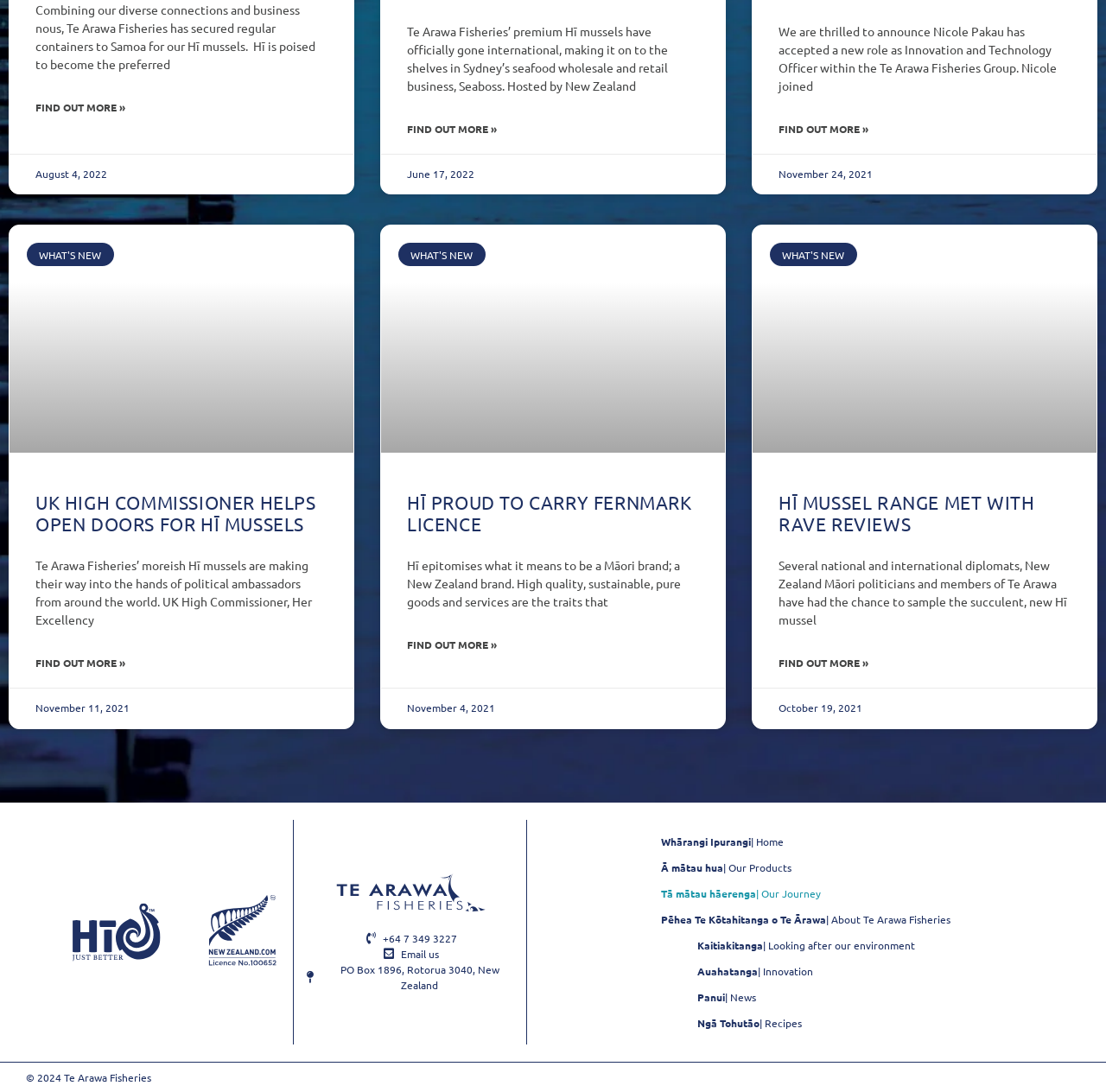Using details from the image, please answer the following question comprehensively:
What type of product does Hī offer?

From the webpage, I can see that Hī is a brand that offers mussels, which is mentioned in multiple places, including the headings and the text descriptions.